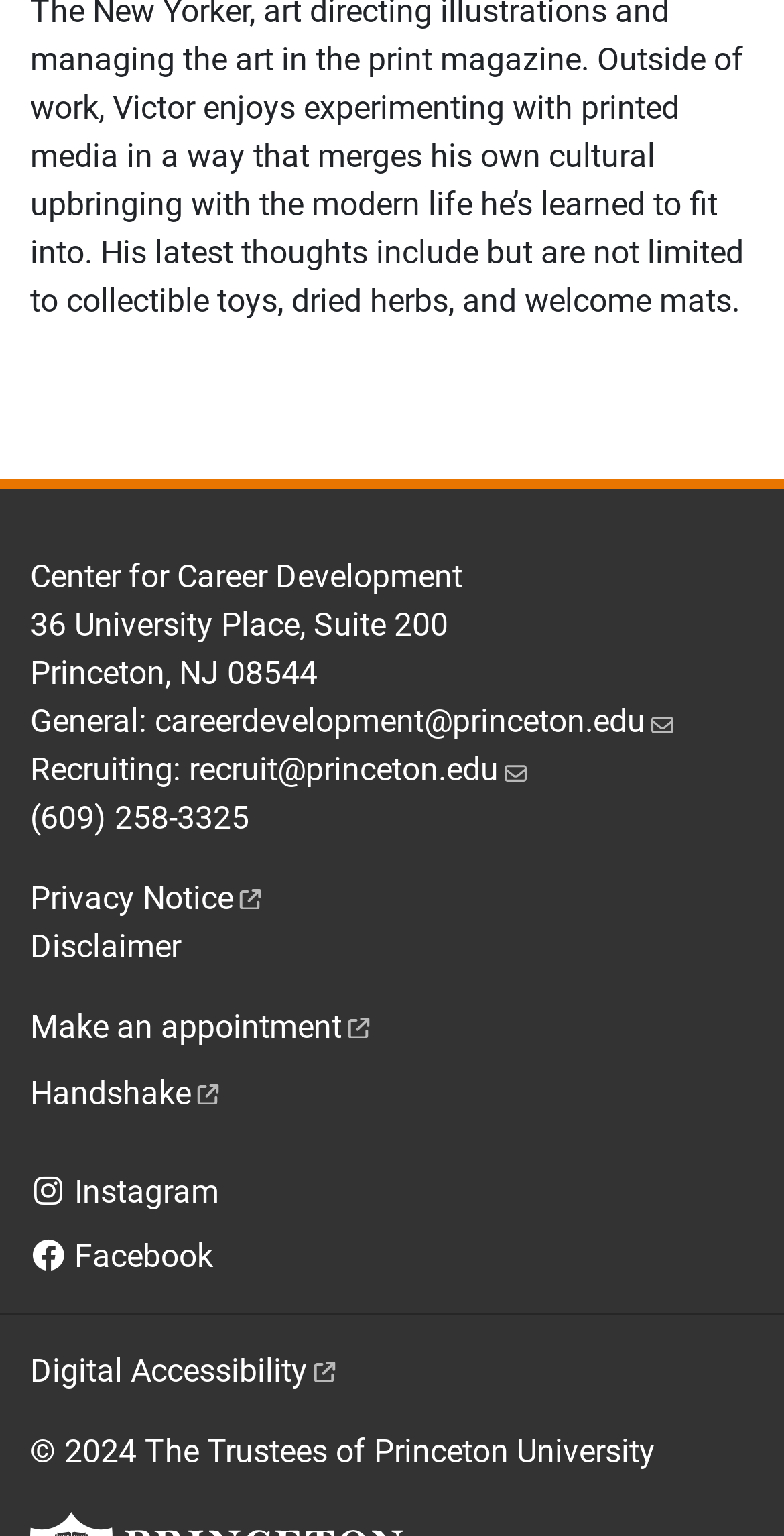Determine the bounding box coordinates of the clickable region to carry out the instruction: "Send email to careerdevelopment@princeton.edu".

[0.197, 0.457, 0.867, 0.482]